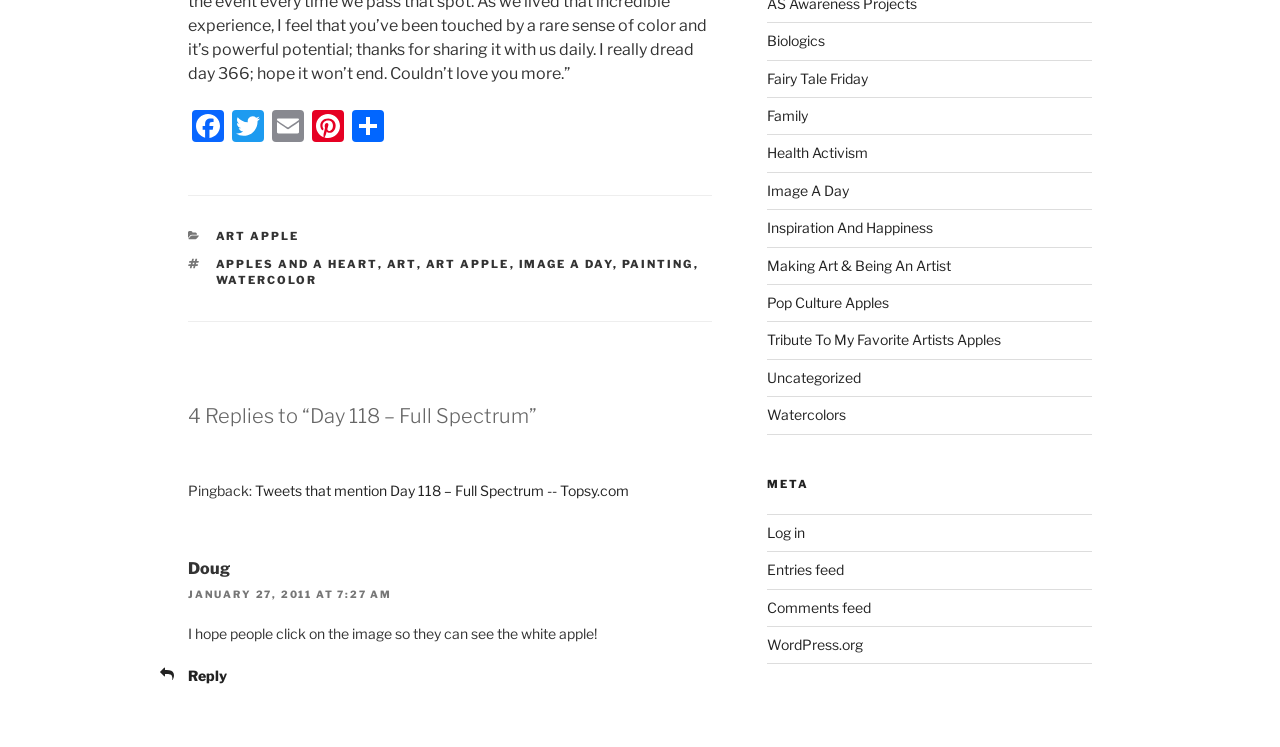What are the categories listed in the footer?
Answer with a single word or phrase, using the screenshot for reference.

ART APPLE, APPLES AND A HEART, ART, IMAGE A DAY, PAINTING, WATERCOLOR